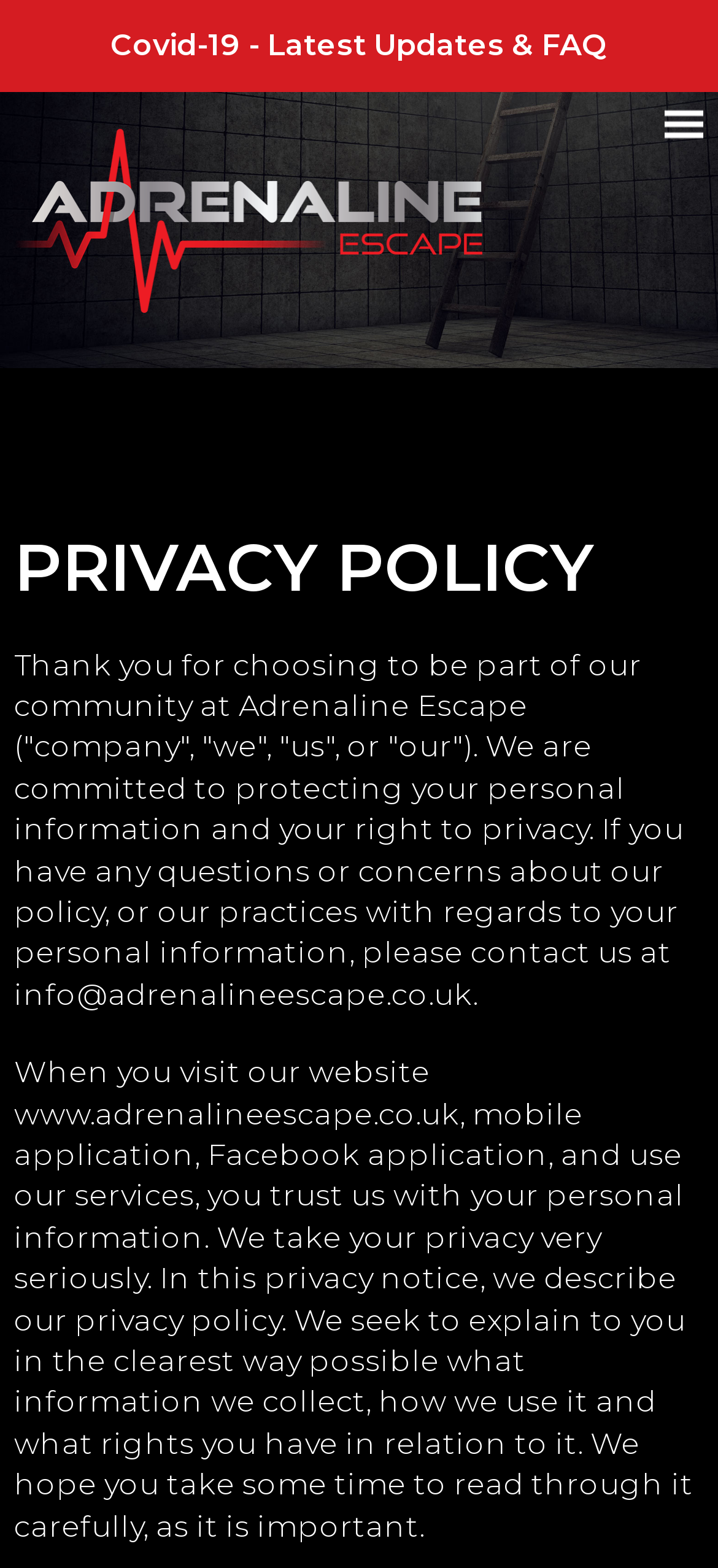Please provide the bounding box coordinates in the format (top-left x, top-left y, bottom-right x, bottom-right y). Remember, all values are floating point numbers between 0 and 1. What is the bounding box coordinate of the region described as: alt="Menu"

[0.926, 0.065, 0.98, 0.094]